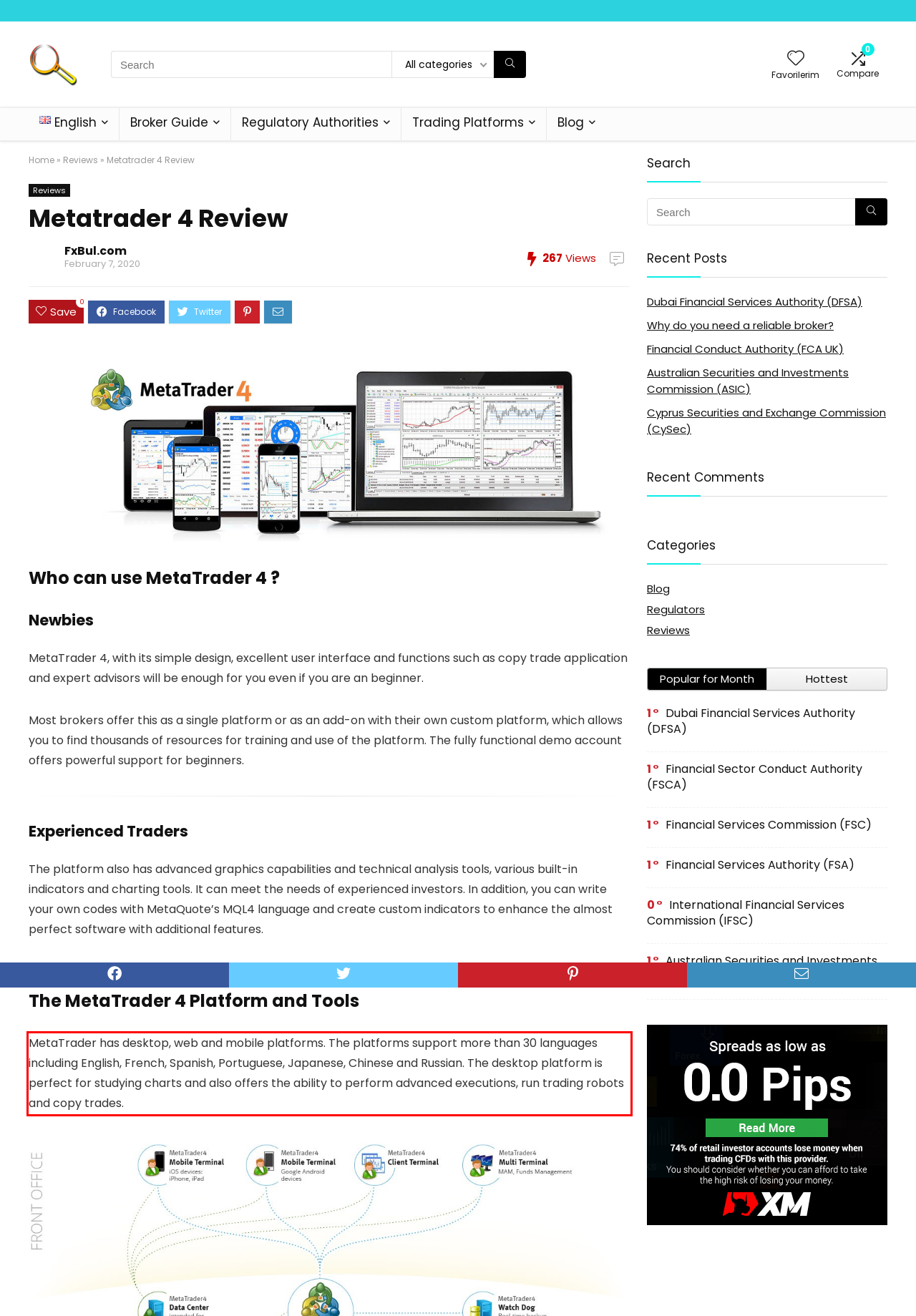Using the provided screenshot, read and generate the text content within the red-bordered area.

MetaTrader has desktop, web and mobile platforms. The platforms support more than 30 languages including English, French, Spanish, Portuguese, Japanese, Chinese and Russian. The desktop platform is perfect for studying charts and also offers the ability to perform advanced executions, run trading robots and copy trades.